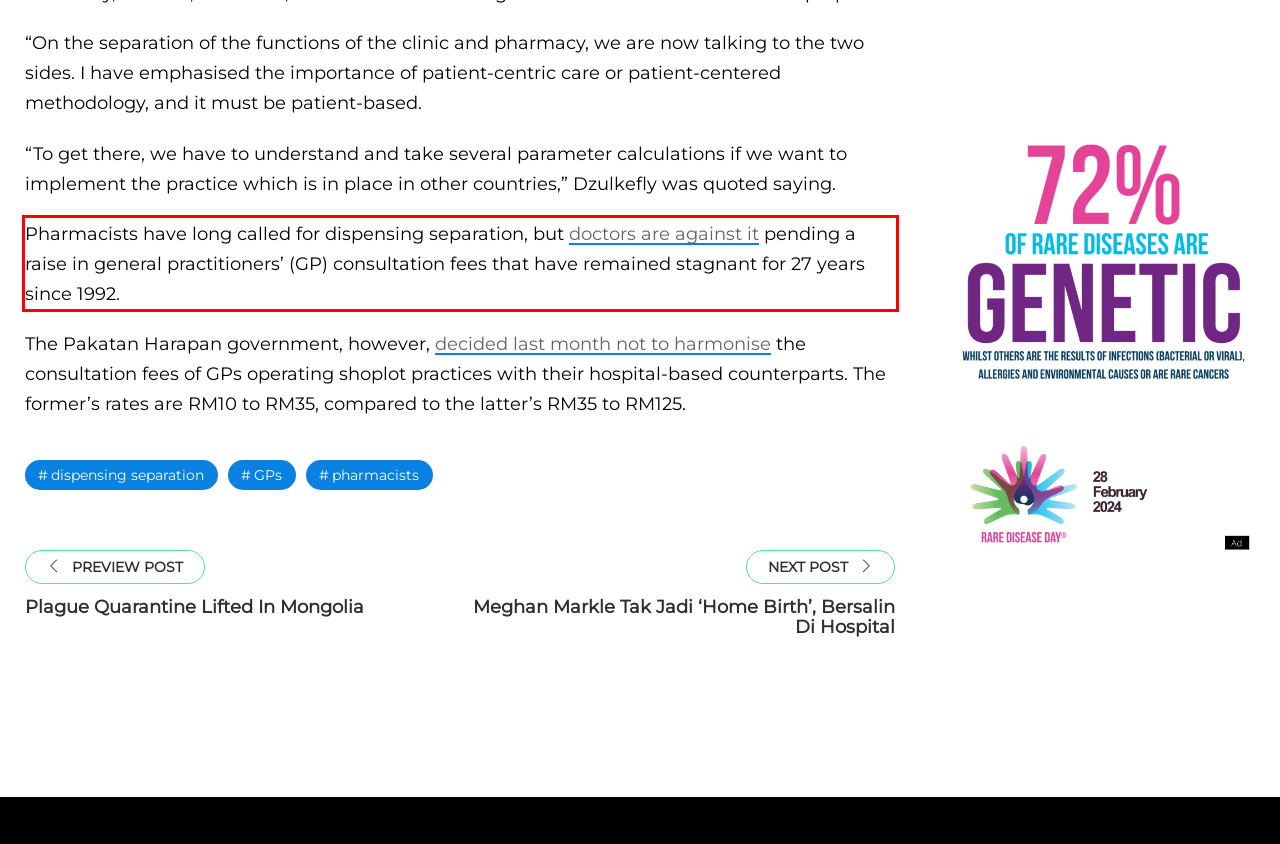You are given a screenshot showing a webpage with a red bounding box. Perform OCR to capture the text within the red bounding box.

Pharmacists have long called for dispensing separation, but doctors are against it pending a raise in general practitioners’ (GP) consultation fees that have remained stagnant for 27 years since 1992.